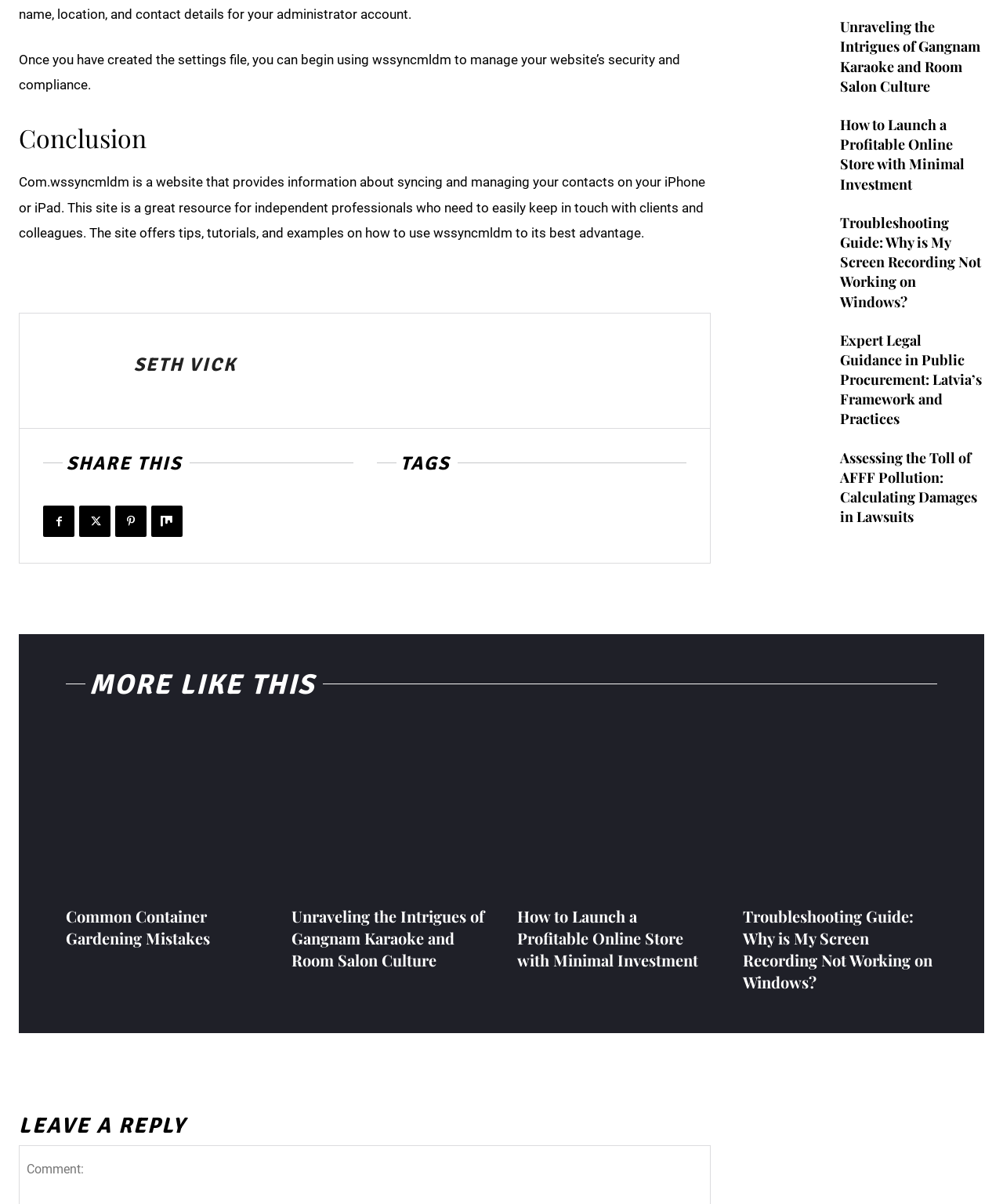Determine the bounding box coordinates for the area that should be clicked to carry out the following instruction: "Click on the 'TAGS' link".

[0.399, 0.375, 0.448, 0.395]